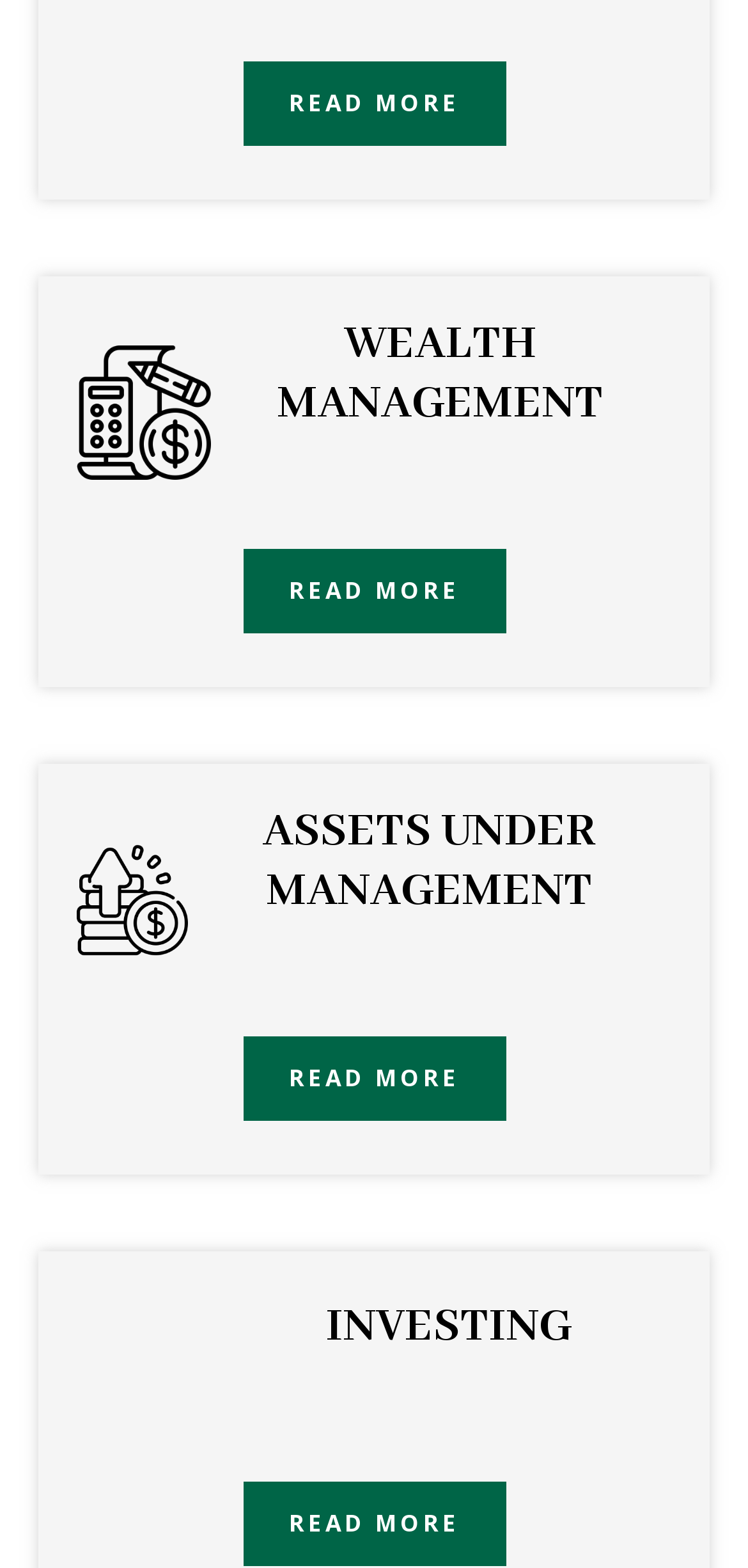Determine the bounding box coordinates for the UI element described. Format the coordinates as (top-left x, top-left y, bottom-right x, bottom-right y) and ensure all values are between 0 and 1. Element description: ASSETS UNDER MANAGEMENT

[0.351, 0.511, 0.797, 0.587]